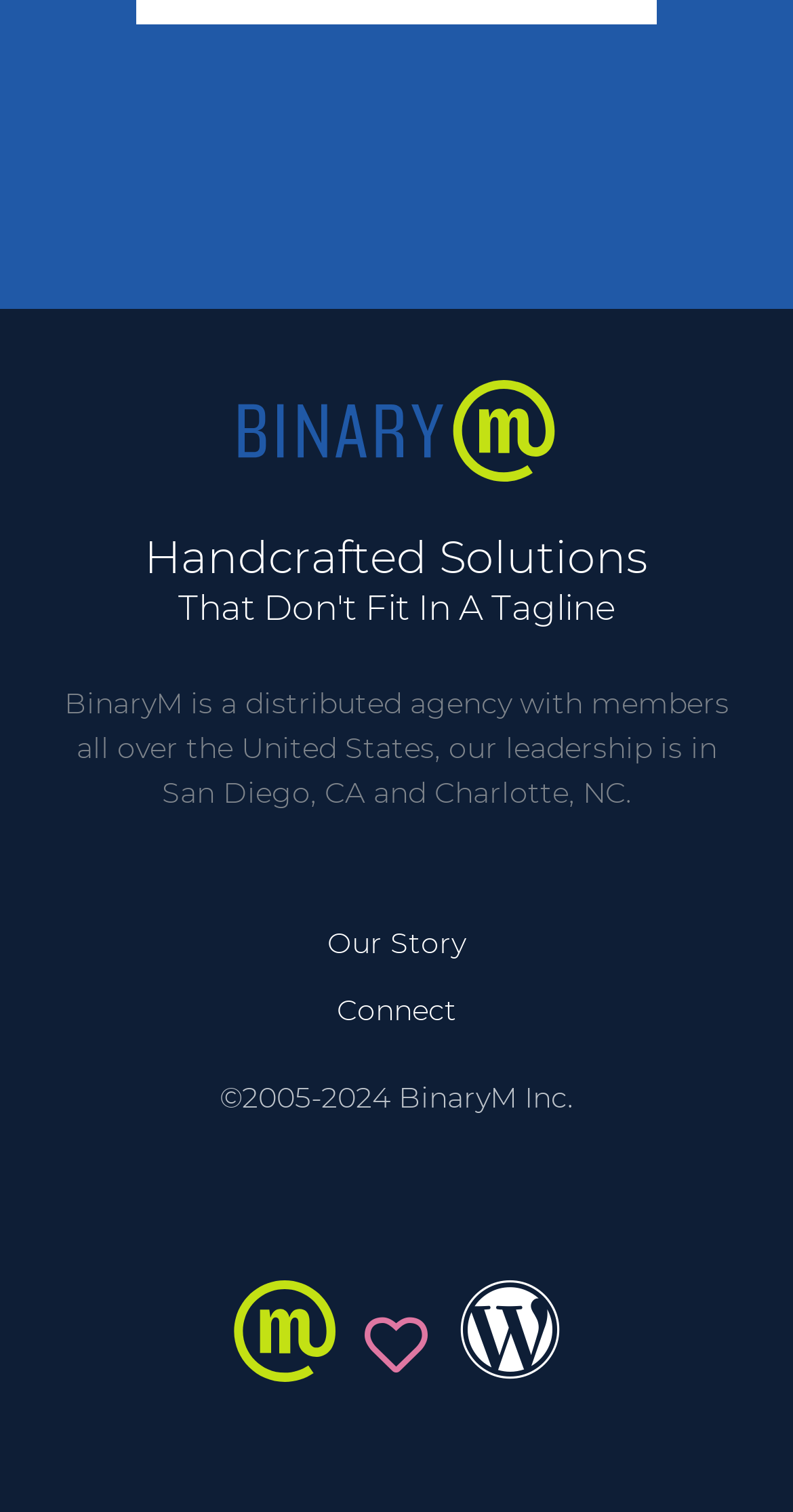Use a single word or phrase to answer the question: 
What is the copyright year range of the agency?

2005-2024